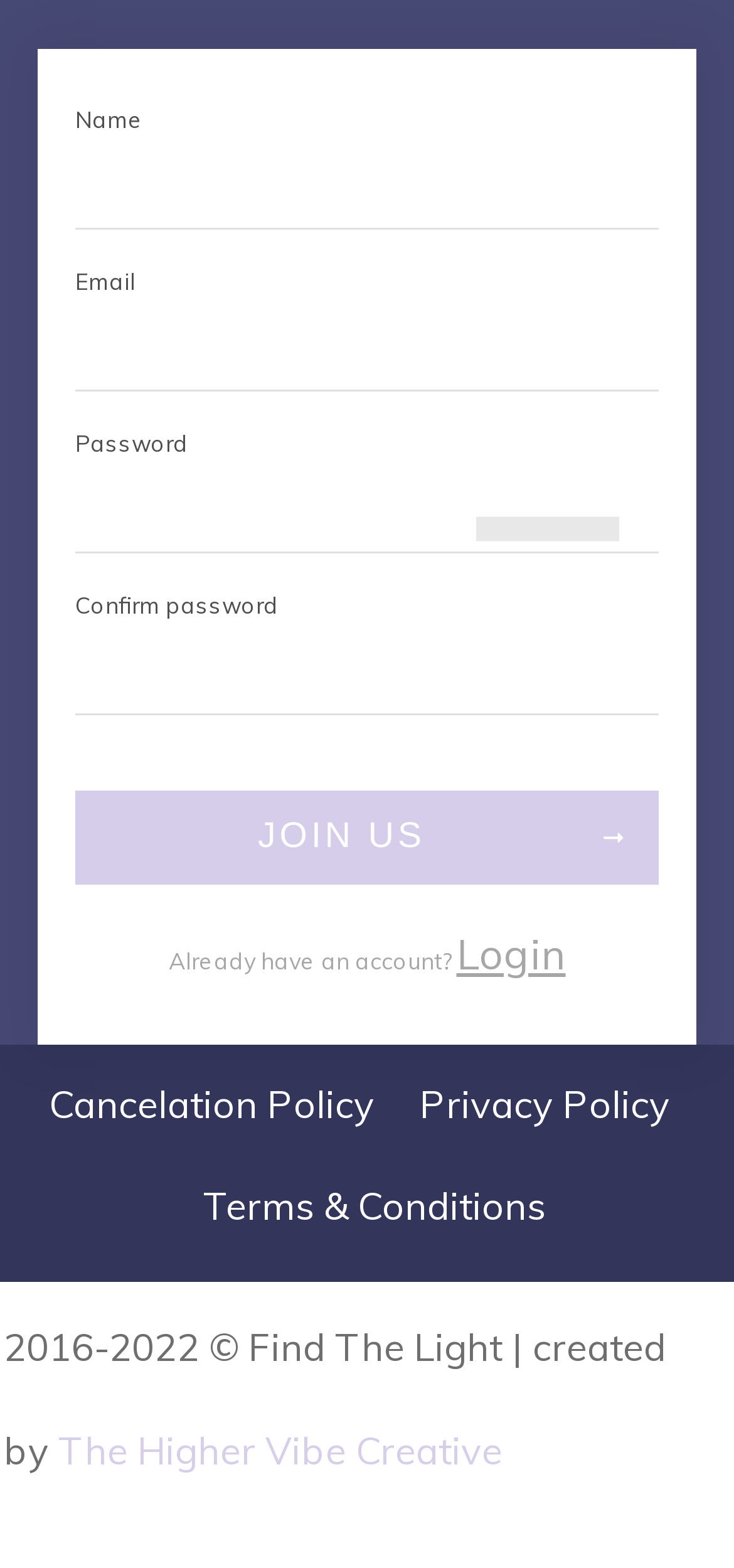Provide the bounding box coordinates for the UI element that is described as: "Terms & Conditions".

[0.277, 0.754, 0.744, 0.784]